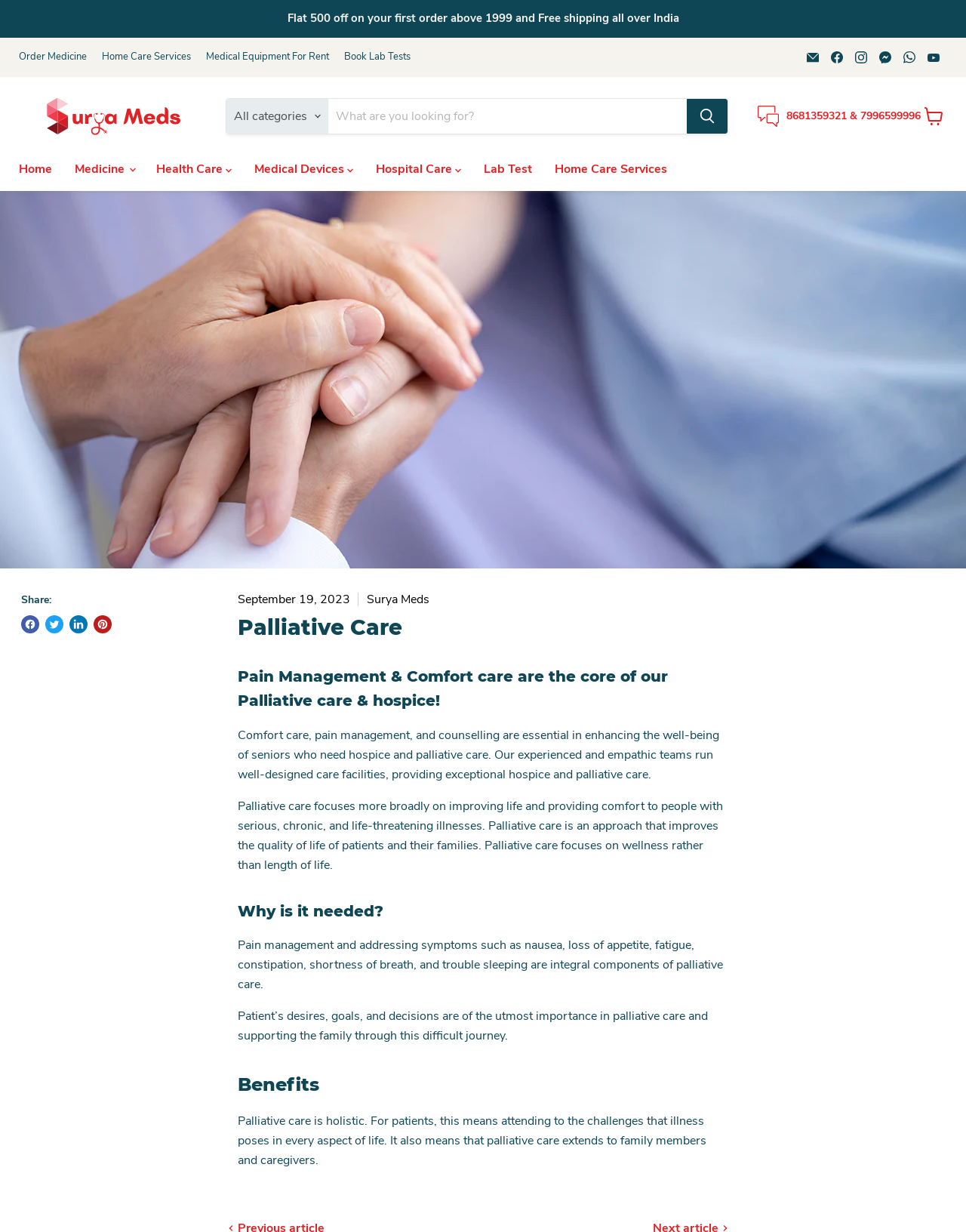What is the main service provided by Surya Meds?
Kindly answer the question with as much detail as you can.

Based on the webpage content, Surya Meds provides palliative care services, which is evident from the heading 'Palliative Care' and the description 'Pain Management & Comfort care are the core of our Palliative care & hospice!'.